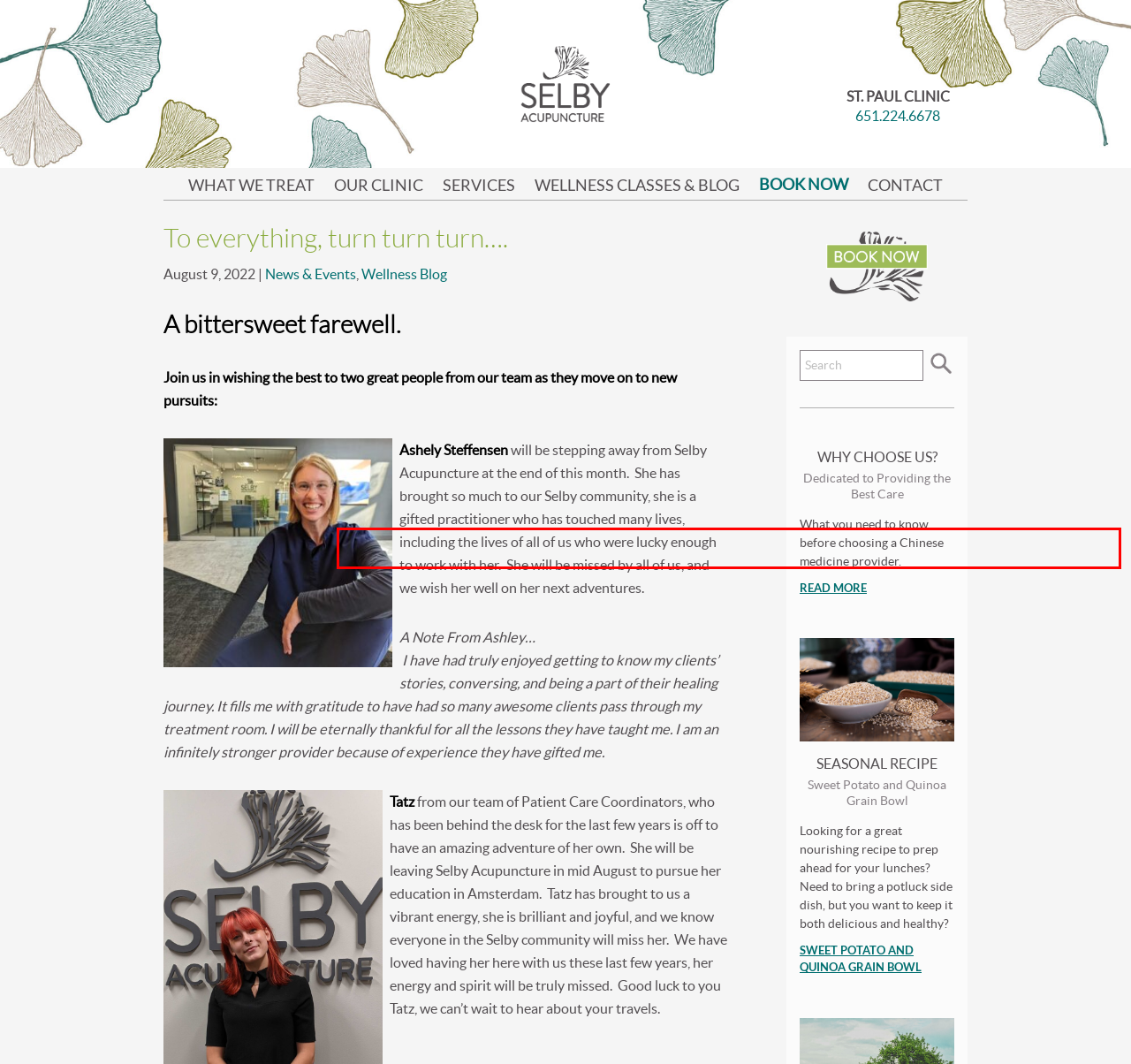You have a screenshot of a webpage, and a red bounding box highlights an element. Select the webpage description that best fits the new page after clicking the element within the bounding box. Options are:
A. Whole Self Care - Selby Acupuncture
B. Selby Acupuncture - St. Paul
C. Facial Rejuvenation Acupuncture | Selby Acupuncture in Edina & St. Paul
D. Careers - Selby Acupuncture
E. New Patients | Selby Acupuncture - Traditional Holistic Chinese Medicine
F. Women's Holistic Health Treatments | Selby Acupuncture
G. Acupuncture During Pregnancy | Ease Postpartum & Morning Sickness
H. Our Clinic - Selby Acupuncture

C